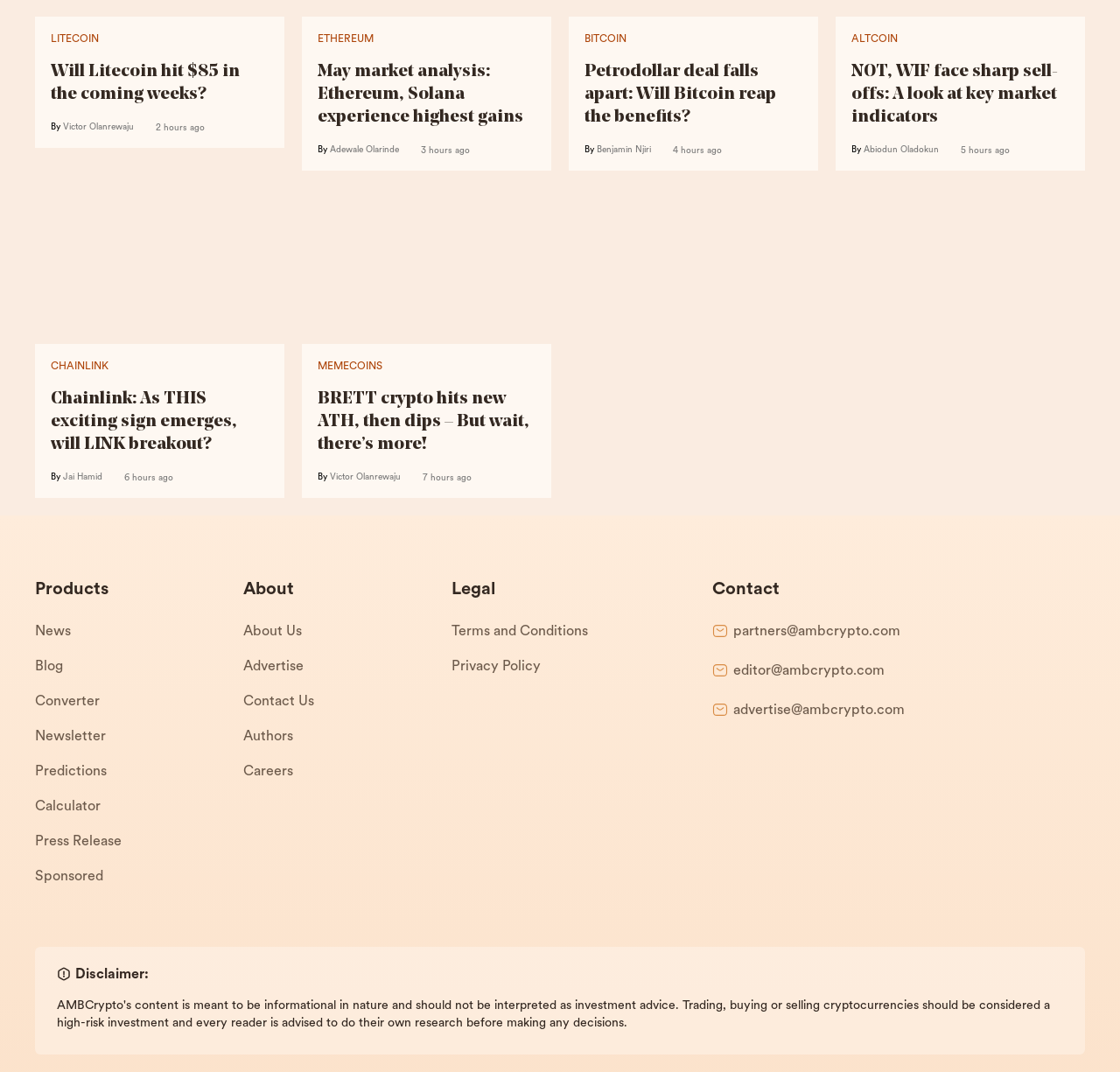Specify the bounding box coordinates of the area to click in order to execute this command: 'Contact the team through 'partners@ambcrypto.com''. The coordinates should consist of four float numbers ranging from 0 to 1, and should be formatted as [left, top, right, bottom].

[0.655, 0.581, 0.804, 0.598]